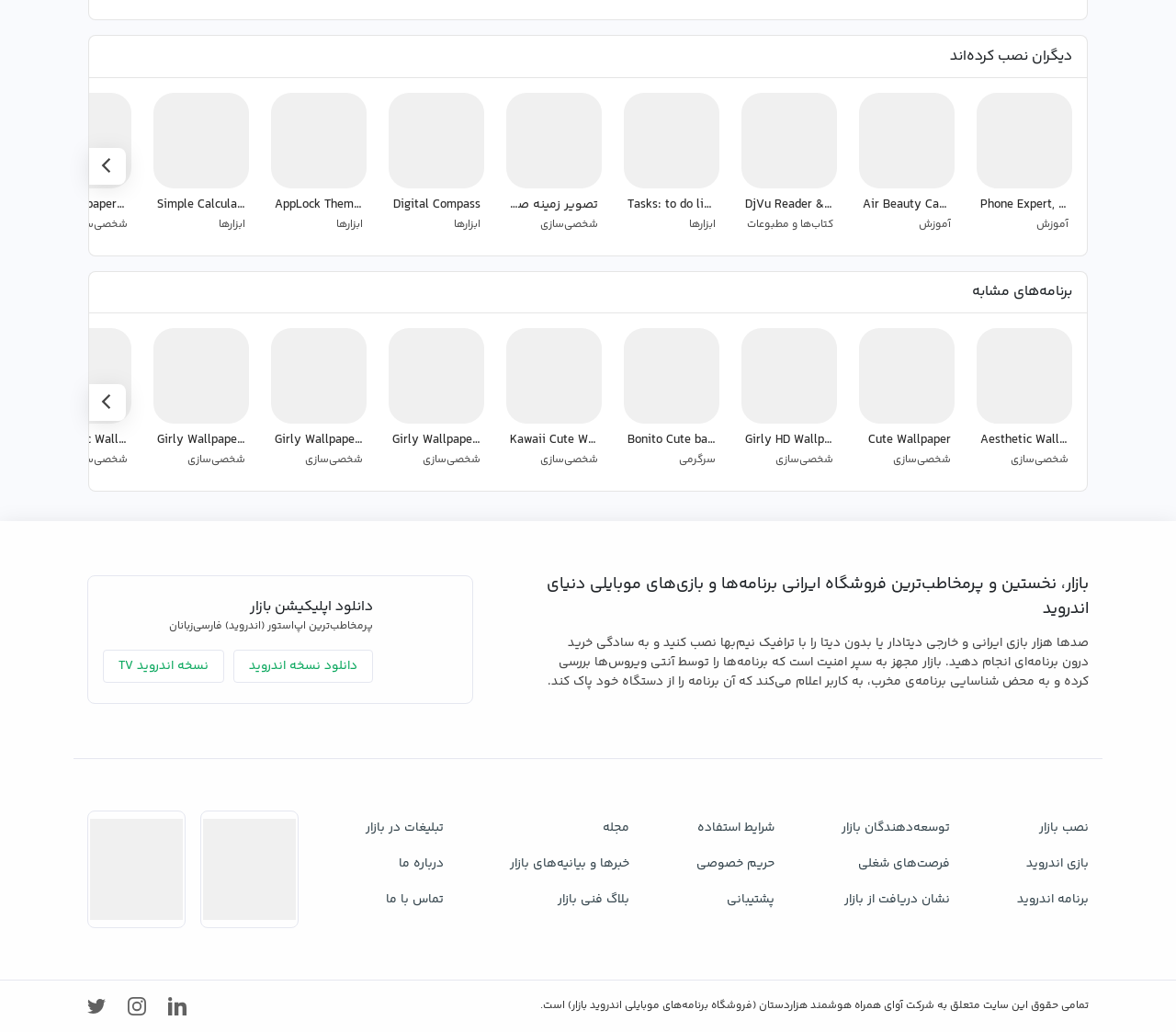Locate the bounding box coordinates of the segment that needs to be clicked to meet this instruction: "view the android games".

[0.865, 0.82, 0.926, 0.855]